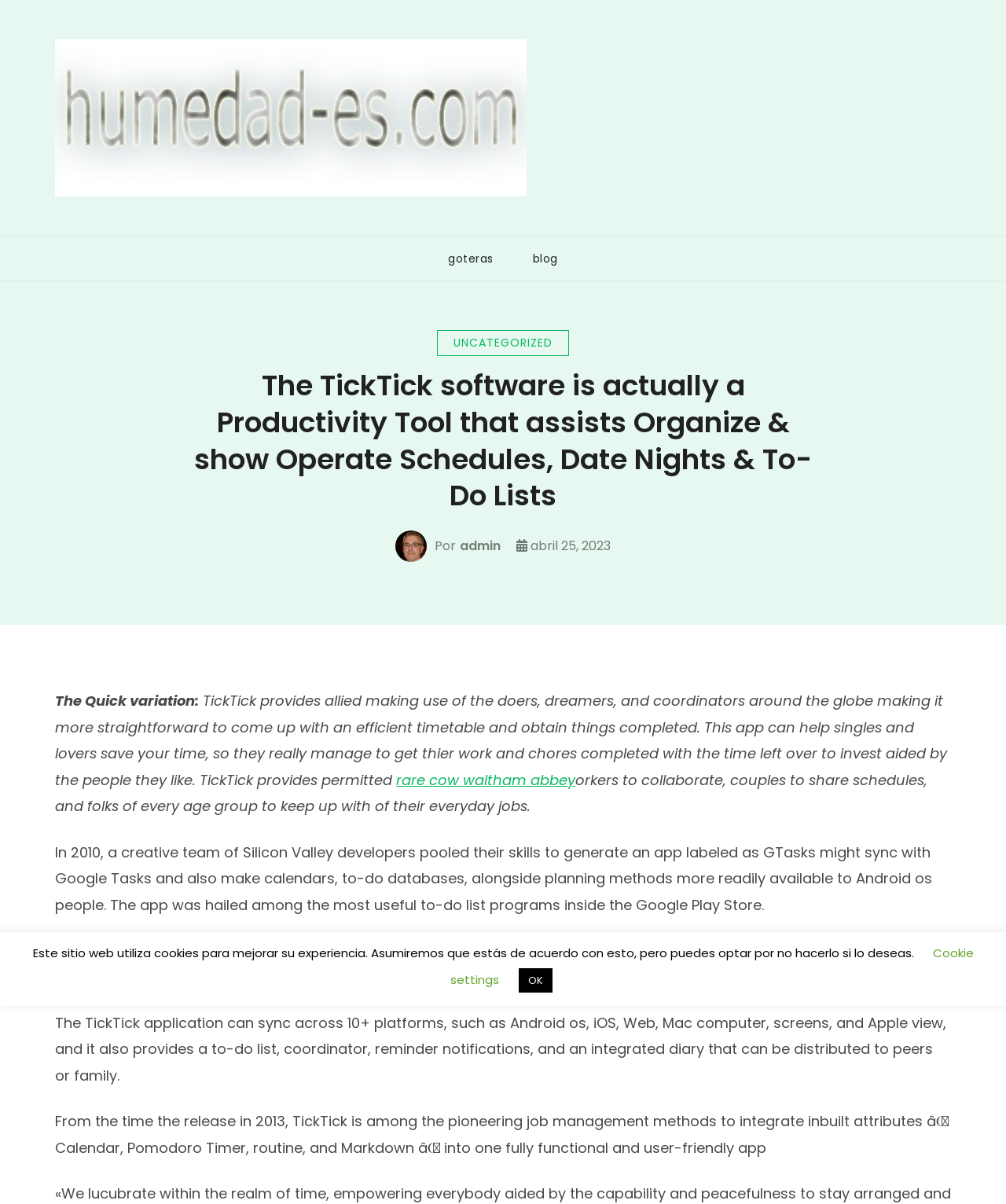Find the bounding box coordinates of the element you need to click on to perform this action: 'Click the link to humedades'. The coordinates should be represented by four float values between 0 and 1, in the format [left, top, right, bottom].

[0.055, 0.033, 0.523, 0.163]